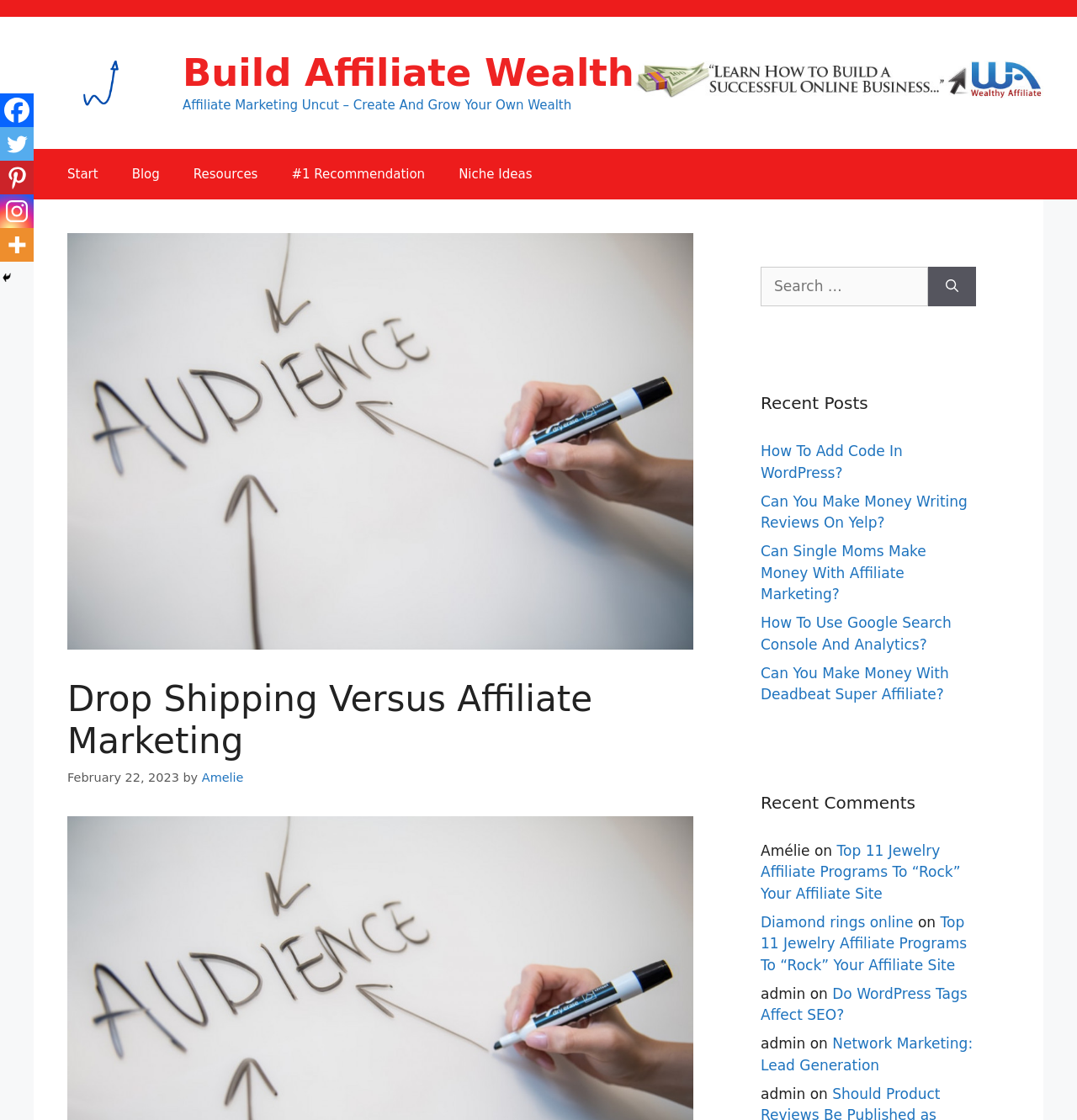Identify the coordinates of the bounding box for the element described below: "Diamond rings online". Return the coordinates as four float numbers between 0 and 1: [left, top, right, bottom].

[0.706, 0.816, 0.848, 0.831]